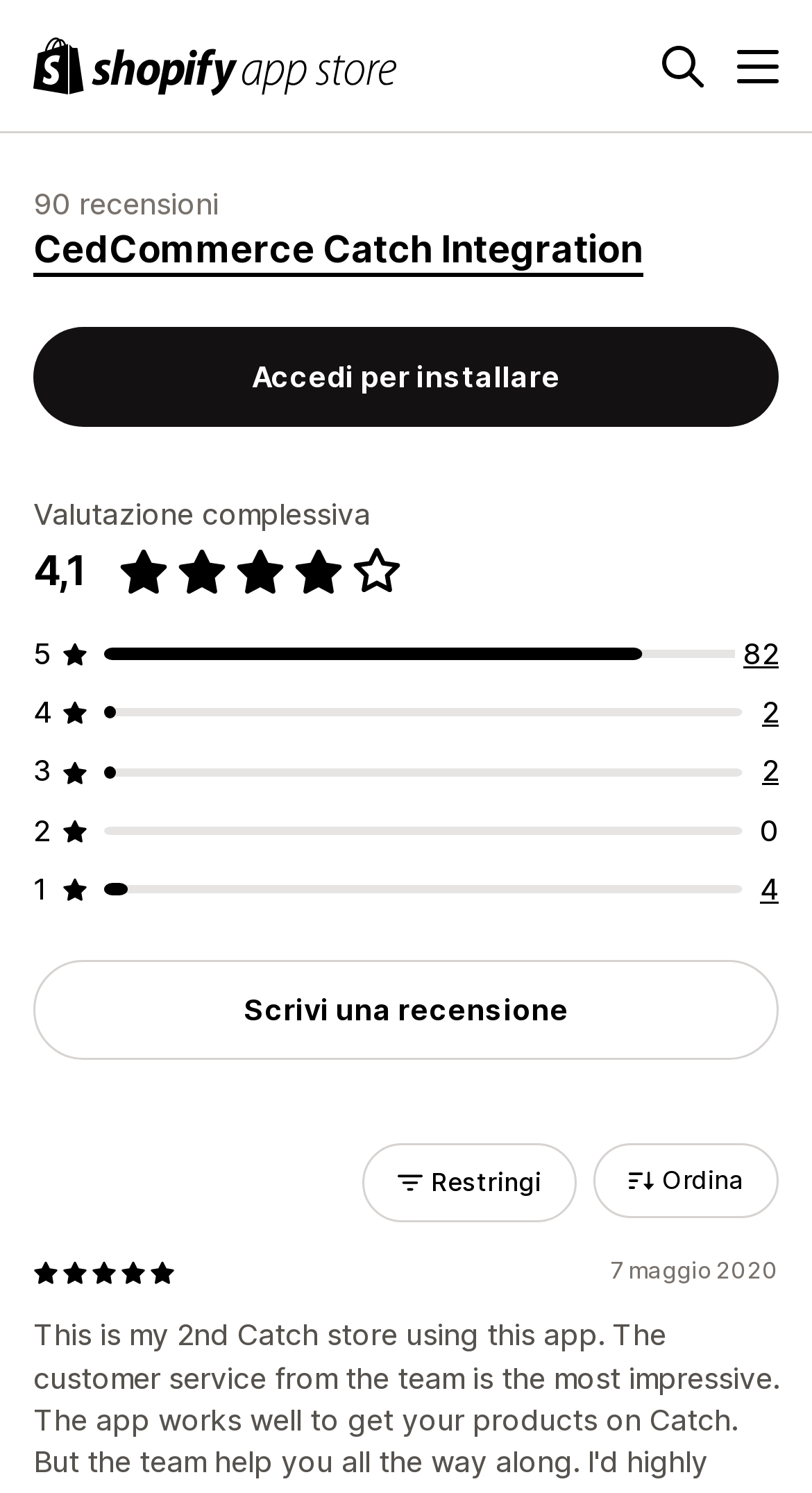Determine the bounding box coordinates of the clickable region to follow the instruction: "Install the app".

[0.041, 0.218, 0.959, 0.285]